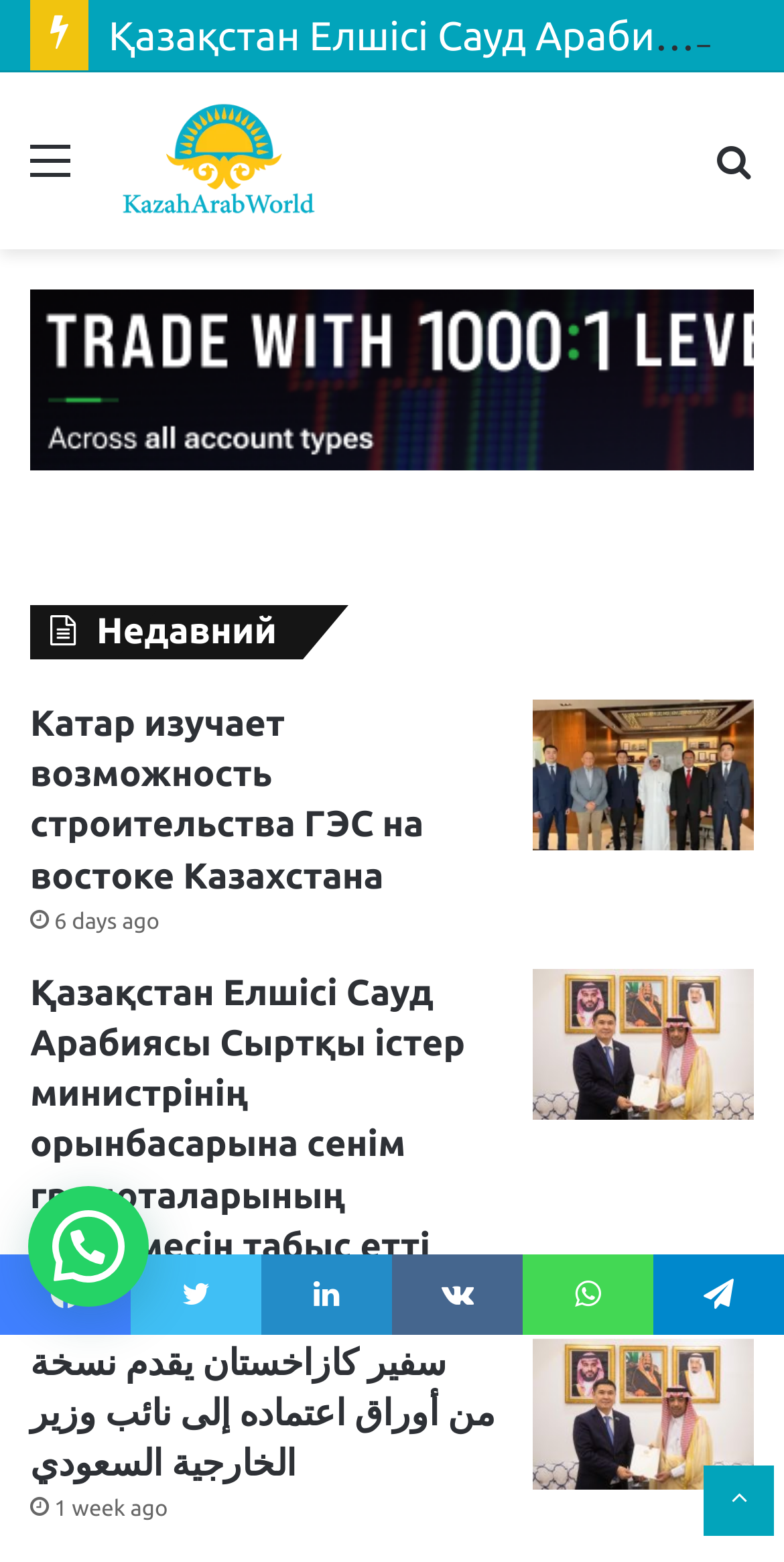Locate the bounding box coordinates of the region to be clicked to comply with the following instruction: "Search for something". The coordinates must be four float numbers between 0 and 1, in the form [left, top, right, bottom].

[0.91, 0.084, 0.962, 0.142]